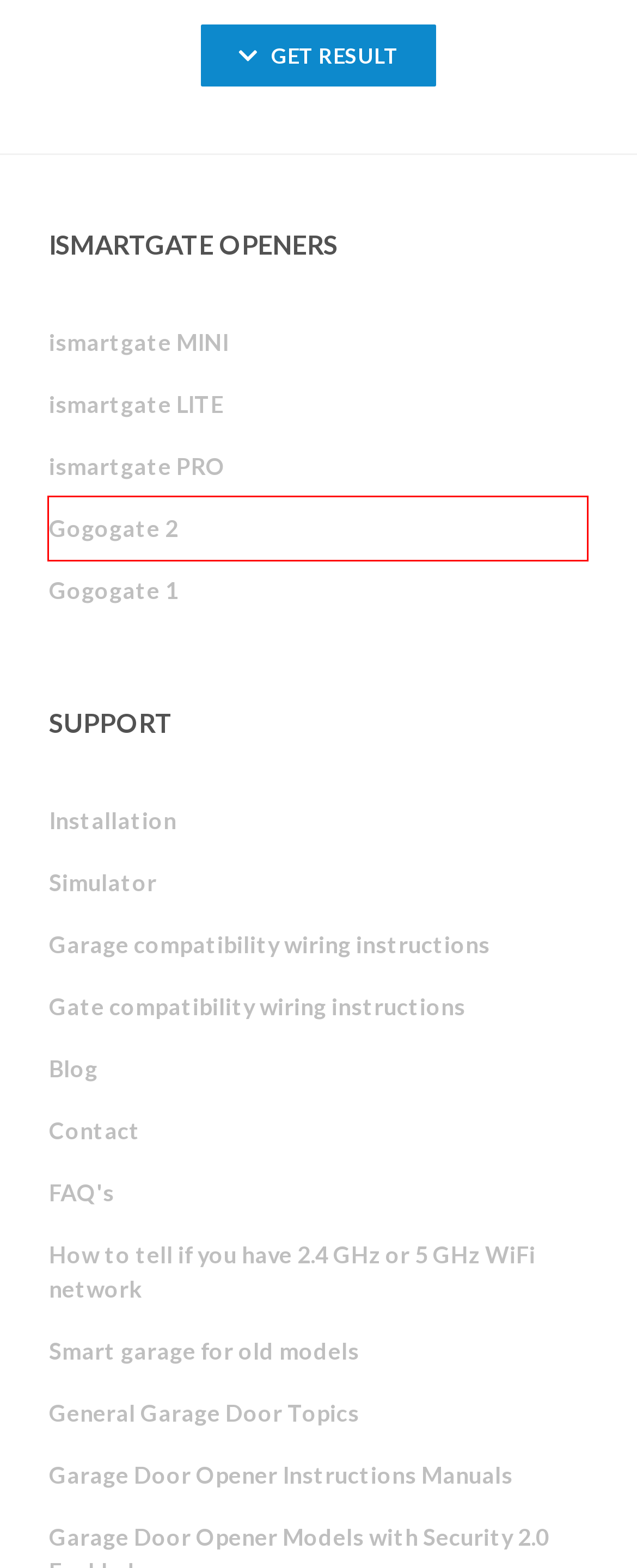You’re provided with a screenshot of a webpage that has a red bounding box around an element. Choose the best matching webpage description for the new page after clicking the element in the red box. The options are:
A. iSmartgate PRO: gate & garage door opener - iSmartgate
B. Gogogate 2 - ismartgate
C. Smart garage door opener for older models - ismartgate
D. ismartgate Installation Guide - Setup ismartgate
E. Find the best smart garage door opener for your home - ismartgate
F. Garage doors and gates general topics - ismartgate
G. smart garage door opener frequently asked questions - ismartgate
H. How to tell if you have 2.4 GHz or 5 GHz WiFi network - ismartgate

B